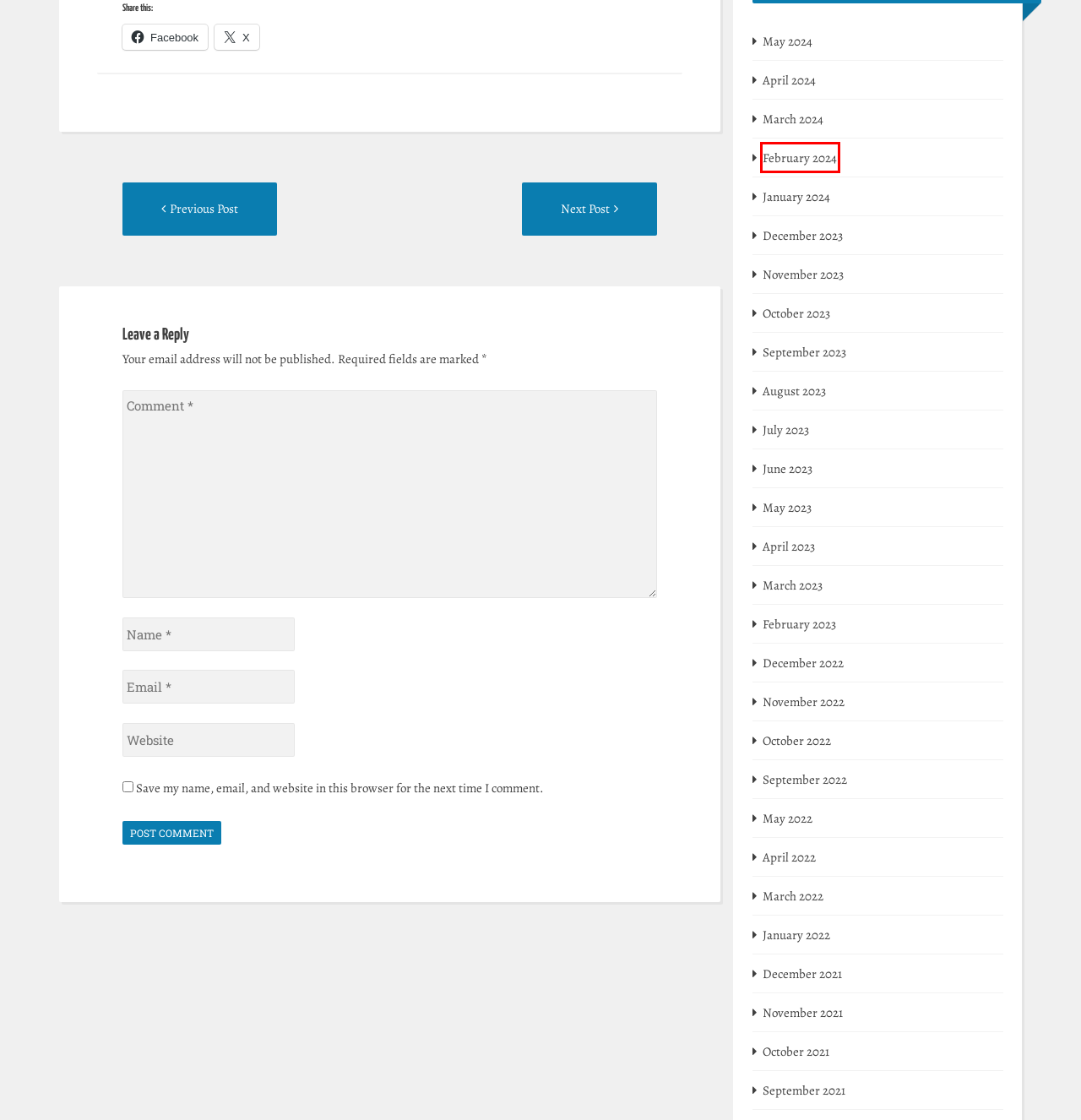You are given a screenshot depicting a webpage with a red bounding box around a UI element. Select the description that best corresponds to the new webpage after clicking the selected element. Here are the choices:
A. December 2022 – AKMA’s Random Thoughts
B. November 2022 – AKMA’s Random Thoughts
C. November 2021 – AKMA’s Random Thoughts
D. February 2024 – AKMA’s Random Thoughts
E. April 2022 – AKMA’s Random Thoughts
F. September 2022 – AKMA’s Random Thoughts
G. March 2023 – AKMA’s Random Thoughts
H. September 2021 – AKMA’s Random Thoughts

D